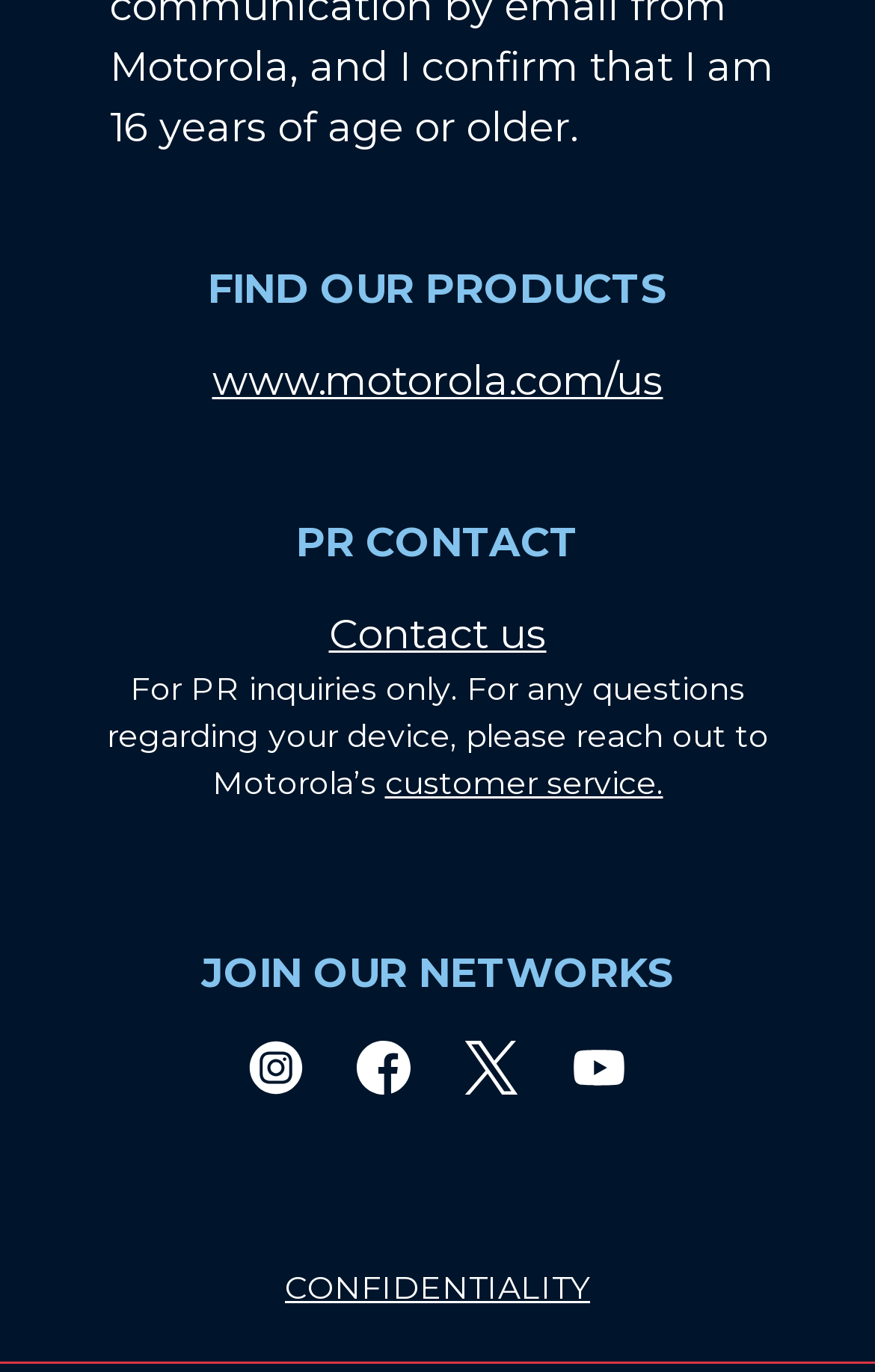Please specify the bounding box coordinates of the element that should be clicked to execute the given instruction: 'Contact us for PR inquiries'. Ensure the coordinates are four float numbers between 0 and 1, expressed as [left, top, right, bottom].

[0.062, 0.441, 0.938, 0.485]